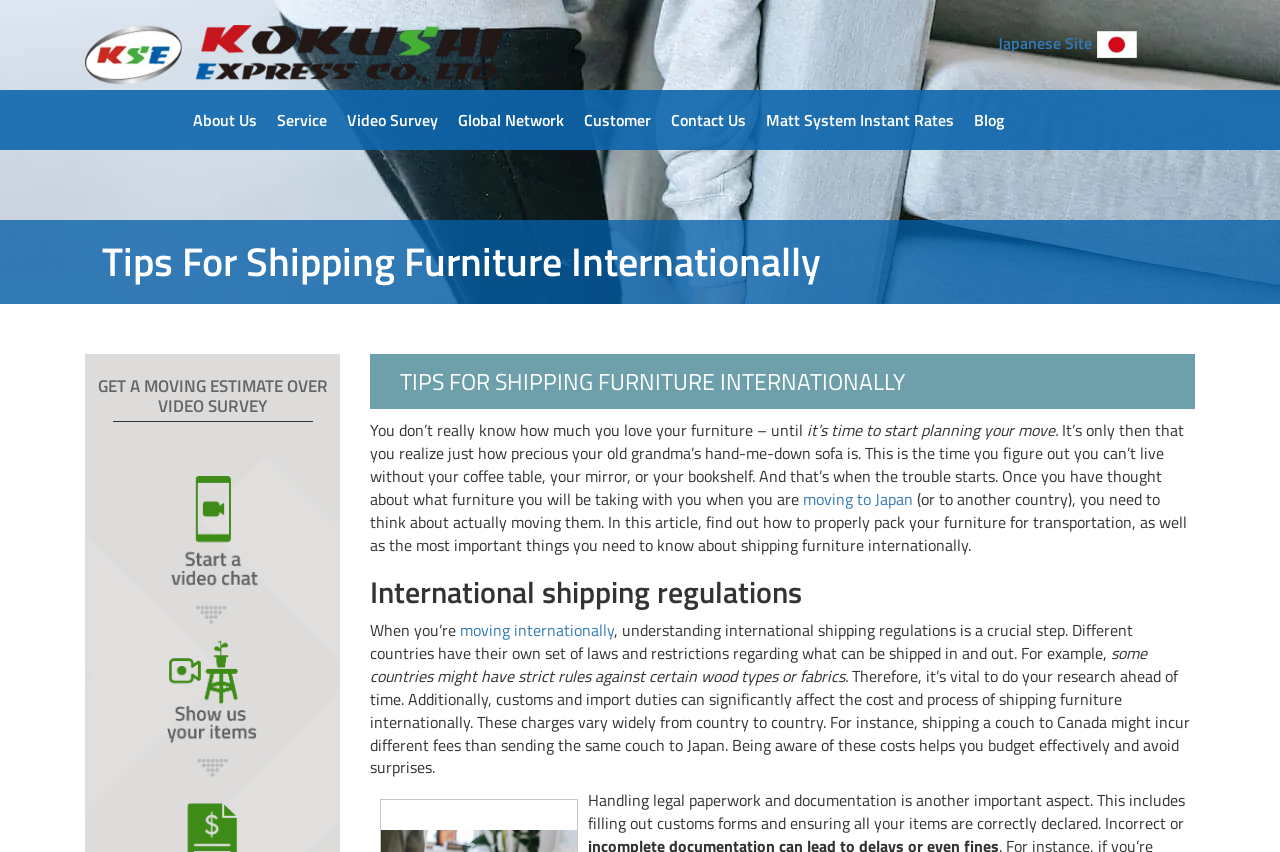From the element description: "Matt System Instant Rates", extract the bounding box coordinates of the UI element. The coordinates should be expressed as four float numbers between 0 and 1, in the order [left, top, right, bottom].

[0.595, 0.112, 0.749, 0.17]